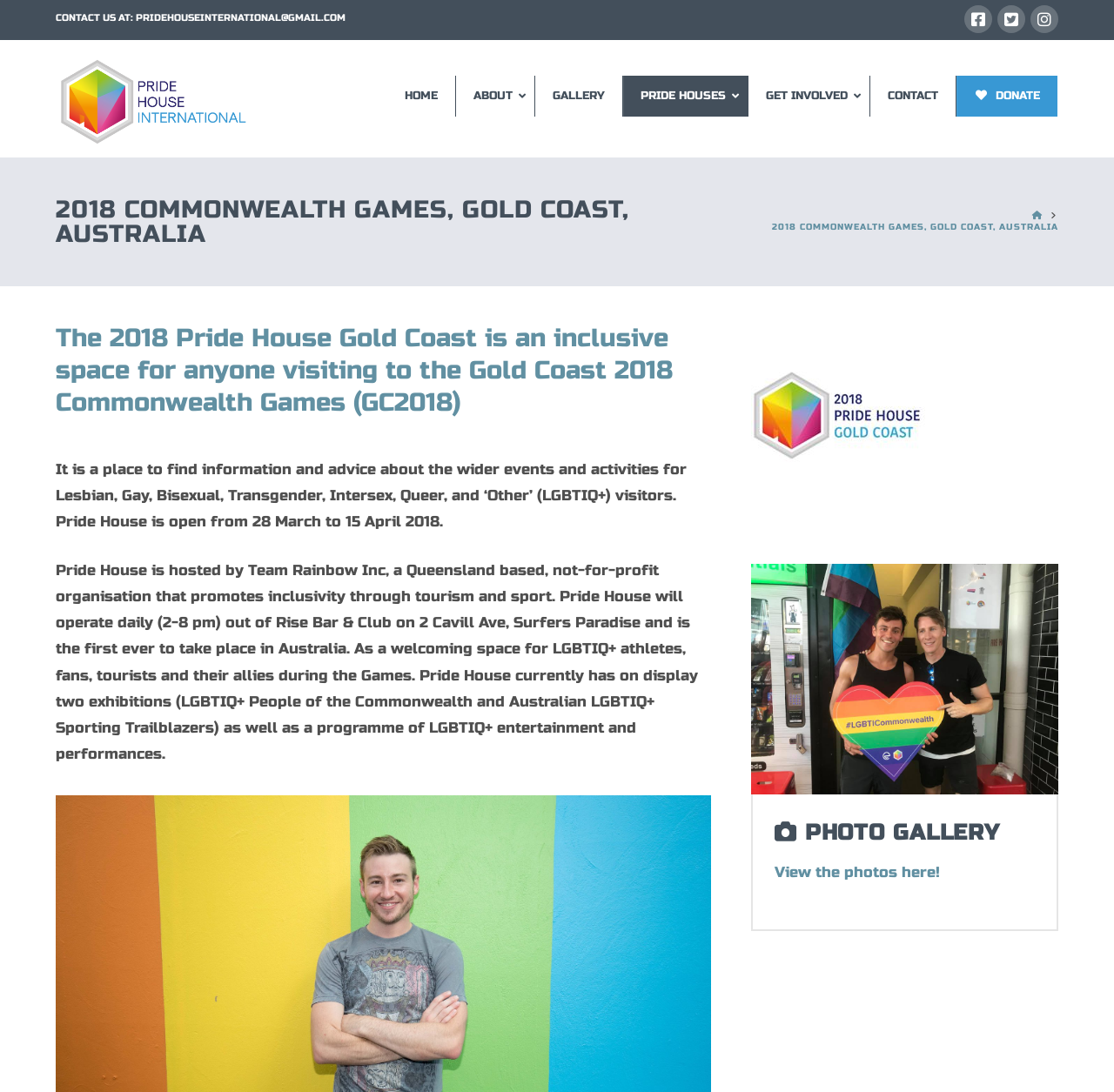Provide a short answer using a single word or phrase for the following question: 
What is the purpose of Pride House?

A welcoming space for LGBTIQ+ athletes, fans, tourists and their allies